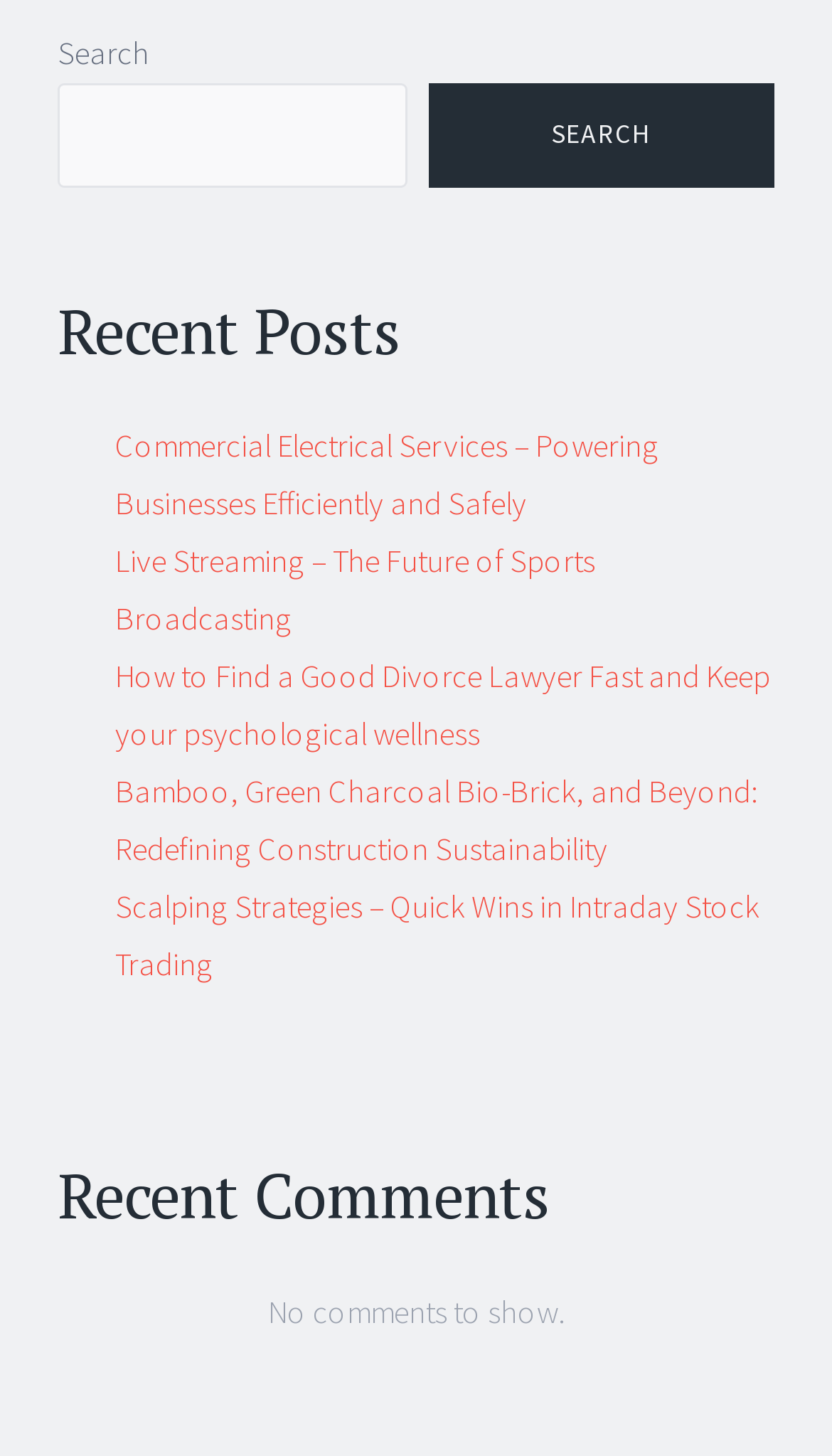What is the category of the first post?
Answer briefly with a single word or phrase based on the image.

Commercial Electrical Services